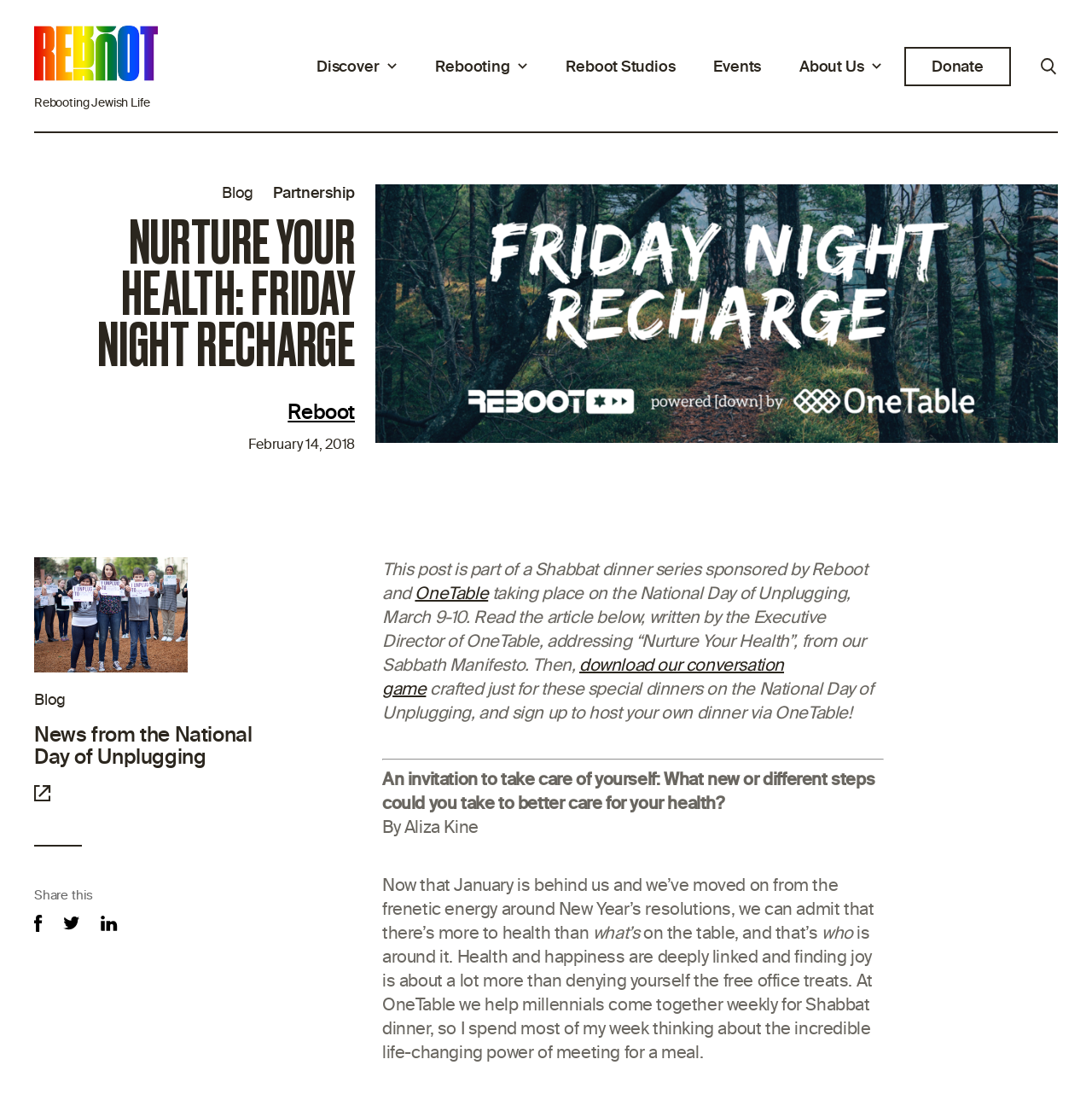Create an elaborate caption that covers all aspects of the webpage.

The webpage is about nurturing one's health, specifically focusing on the concept of "Friday Night Recharge" and the National Day of Unplugging. At the top left corner, there is a Reboot logo, accompanied by a heading that reads "Rebooting Jewish Life". Below this, there are several links to different sections of the website, including "Discover", "Rebooting", "Reboot Studios", "Events", and "About Us". 

To the right of these links, there is a "Donate" button and a search button. Below these elements, there is a heading that reads "NURTURE YOUR HEALTH: FRIDAY NIGHT RECHARGE", followed by a "Reboot" button. 

On the right side of the page, there is an image related to Friday Night Recharge, and below it, there is a date "February 14, 2018". 

Further down the page, there is an image related to the National Day of Unplugging, accompanied by a heading that reads "News from the National Day of Unplugging". Below this, there are links to share the article on social media platforms such as Facebook, Twitter, and LinkedIn. 

The main content of the page is an article that discusses the importance of nurturing one's health, with a focus on taking care of oneself and finding joy. The article is written by Aliza Kine and is part of a Shabbat dinner series sponsored by Reboot and OneTable. The article also mentions a conversation game that can be downloaded and used for special dinners on the National Day of Unplugging.